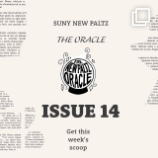Describe all the elements visible in the image meticulously.

The image features the promotional graphic for "Issue 14" of "The Oracle," the student newspaper at SUNY New Paltz. The design prominently showcases the newspaper's logo in the center, surrounded by artistic elements reminiscent of newsprint or handwritten notes. The text "ISSUE 14" is bold and eye-catching, indicating the edition number. Below this, the phrase "Get this week's scoop" invites readers to engage with the latest news and stories. The overall aesthetic blends modern and traditional newspaper elements, emphasizing both the paper's heritage and its relevance in today's media landscape.